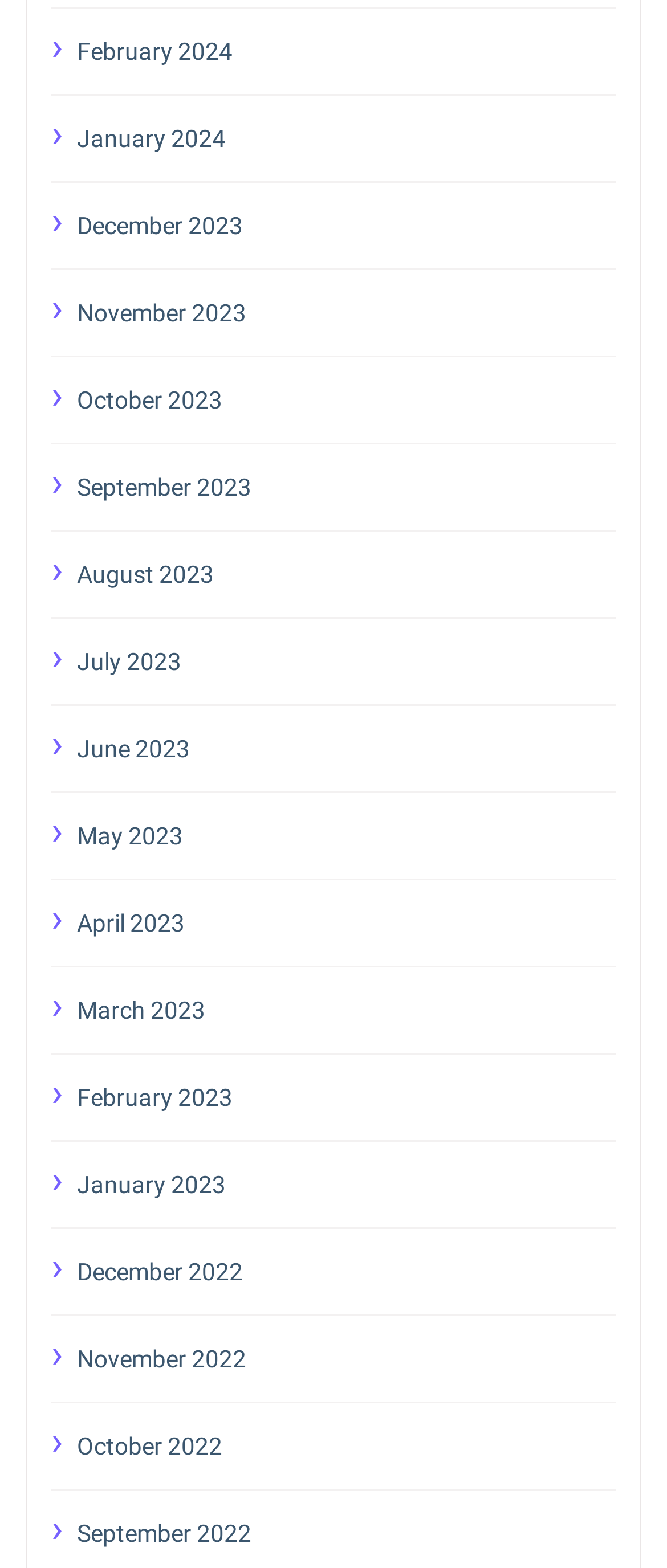Specify the bounding box coordinates of the area to click in order to follow the given instruction: "Go to the Datenschutz page."

None